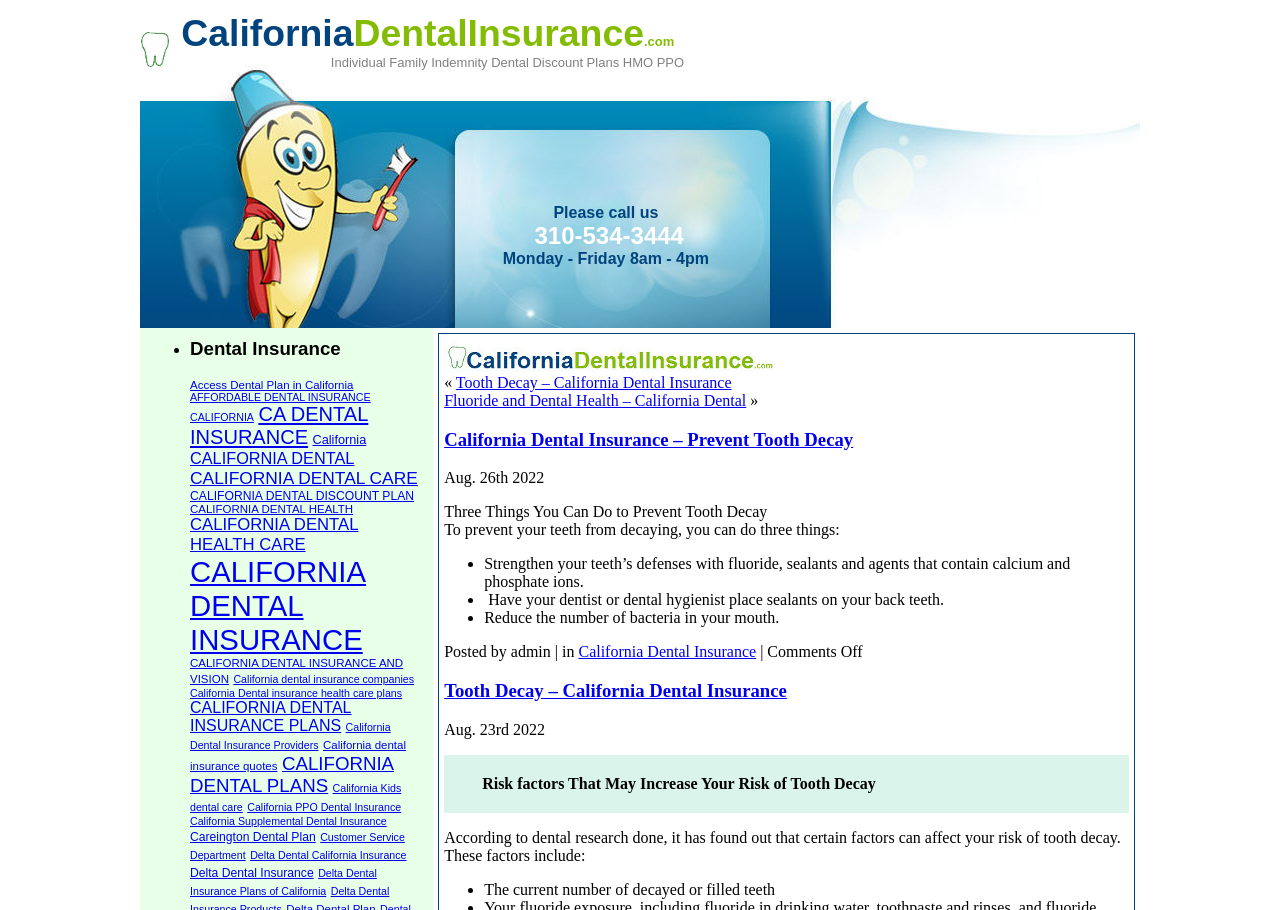Please provide the bounding box coordinates for the element that needs to be clicked to perform the following instruction: "Click on the 'Delta Dental California Insurance' link". The coordinates should be given as four float numbers between 0 and 1, i.e., [left, top, right, bottom].

[0.195, 0.933, 0.318, 0.946]